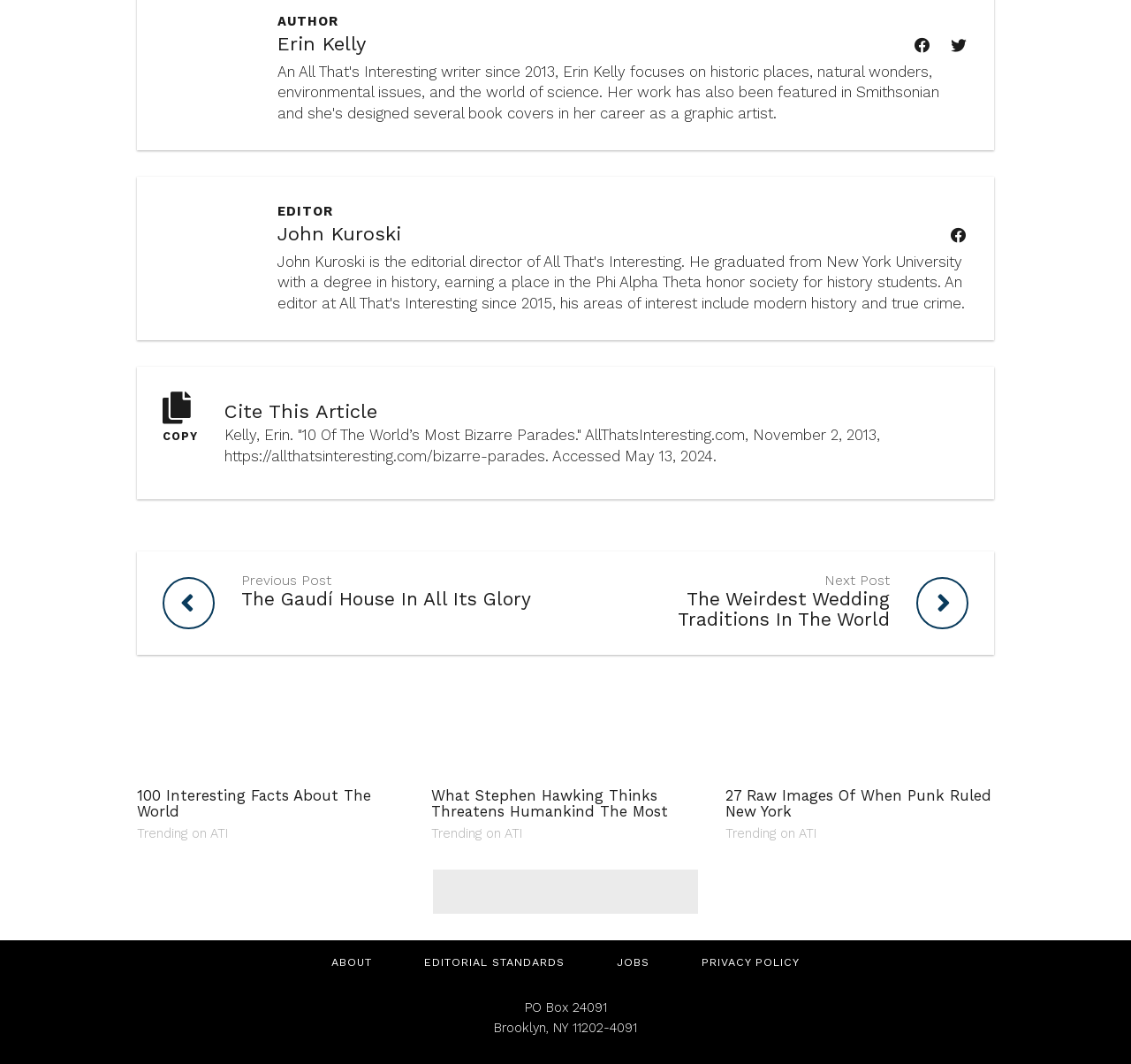Locate the bounding box coordinates of the clickable area needed to fulfill the instruction: "Read the article about bizarre parades".

[0.198, 0.401, 0.778, 0.437]